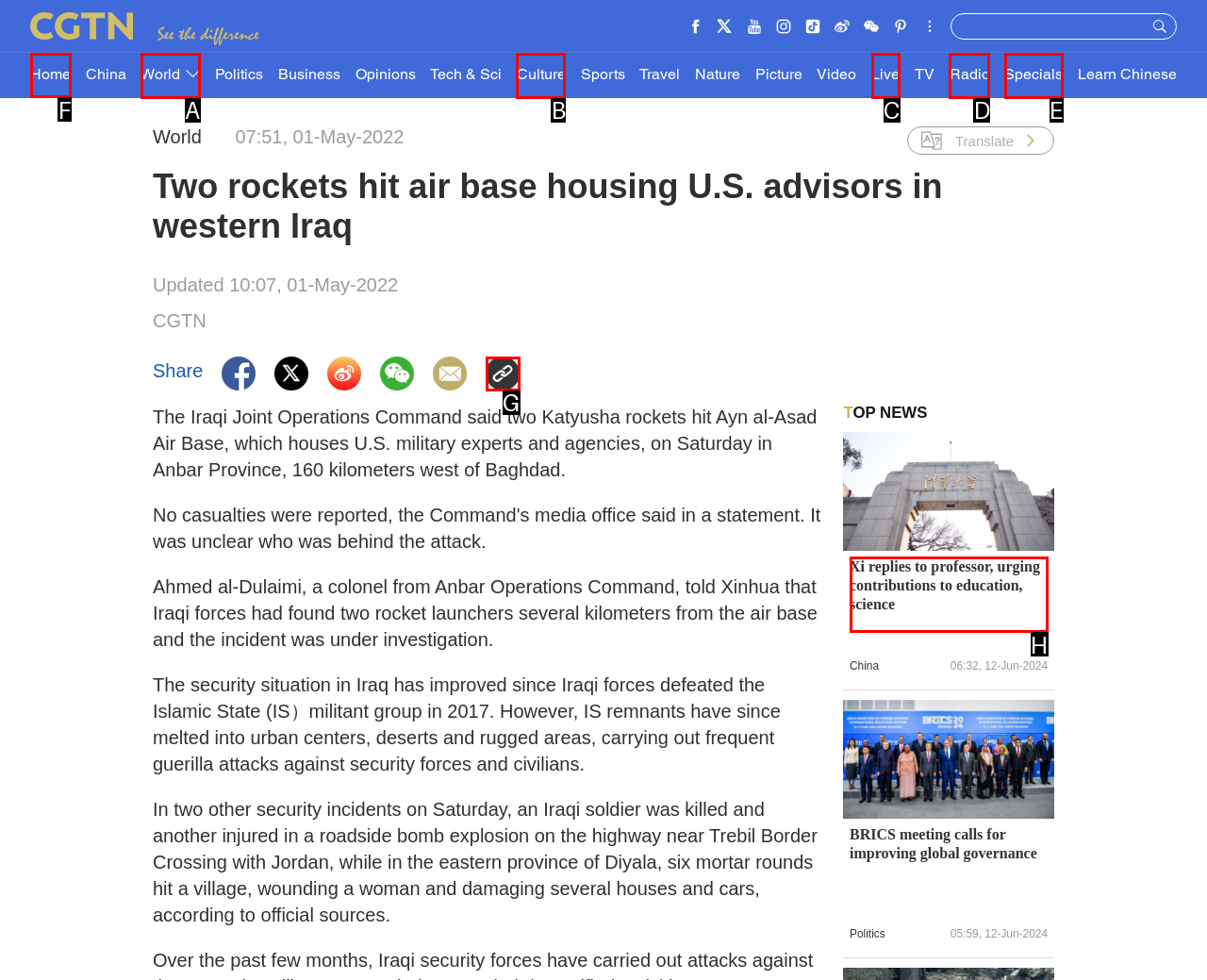Select the UI element that should be clicked to execute the following task: Click the 'Home' link
Provide the letter of the correct choice from the given options.

F